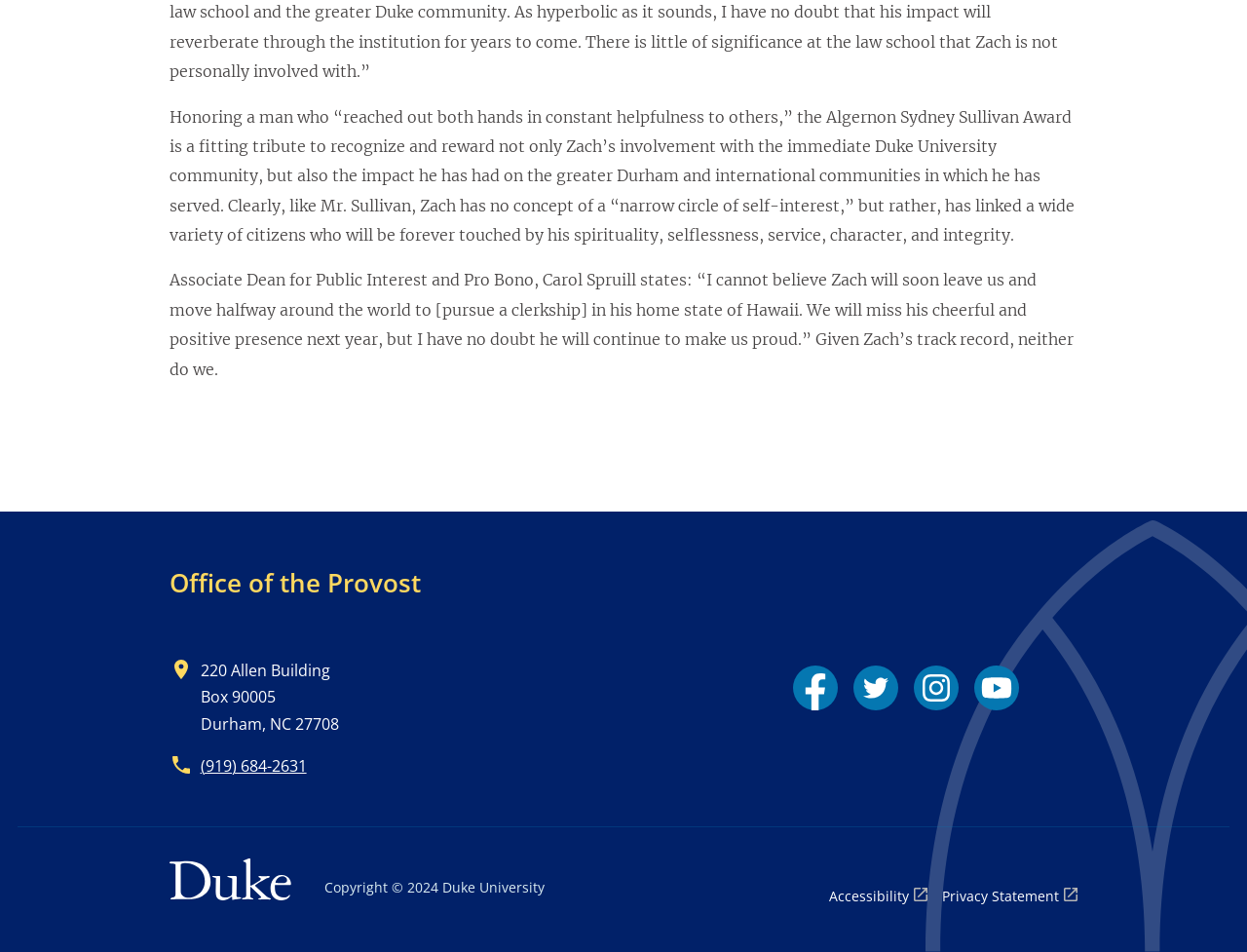Please indicate the bounding box coordinates for the clickable area to complete the following task: "Visit the Facebook page". The coordinates should be specified as four float numbers between 0 and 1, i.e., [left, top, right, bottom].

[0.636, 0.699, 0.672, 0.746]